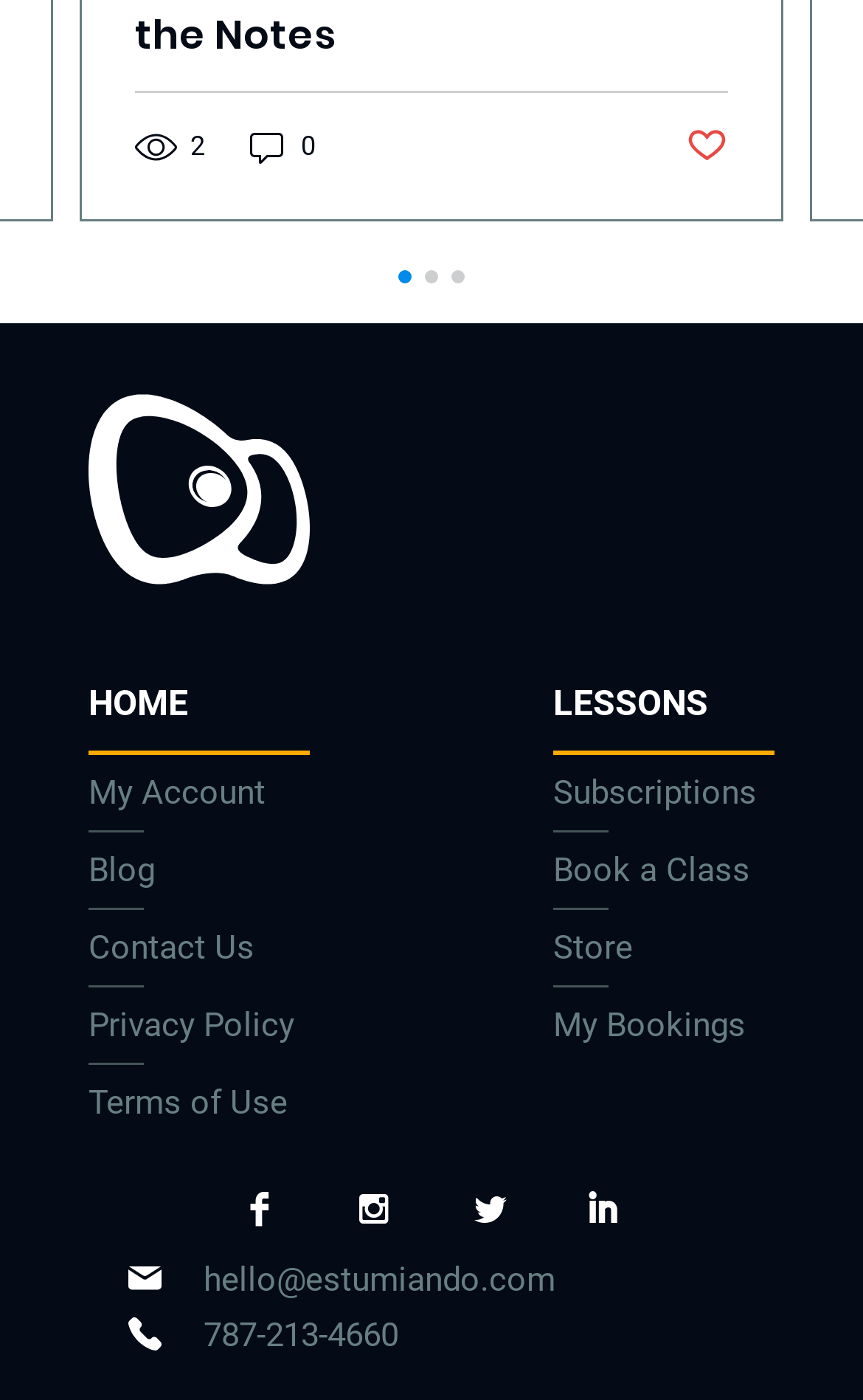Using the webpage screenshot and the element description Privacy Policy, determine the bounding box coordinates. Specify the coordinates in the format (top-left x, top-left y, bottom-right x, bottom-right y) with values ranging from 0 to 1.

[0.103, 0.75, 0.359, 0.789]